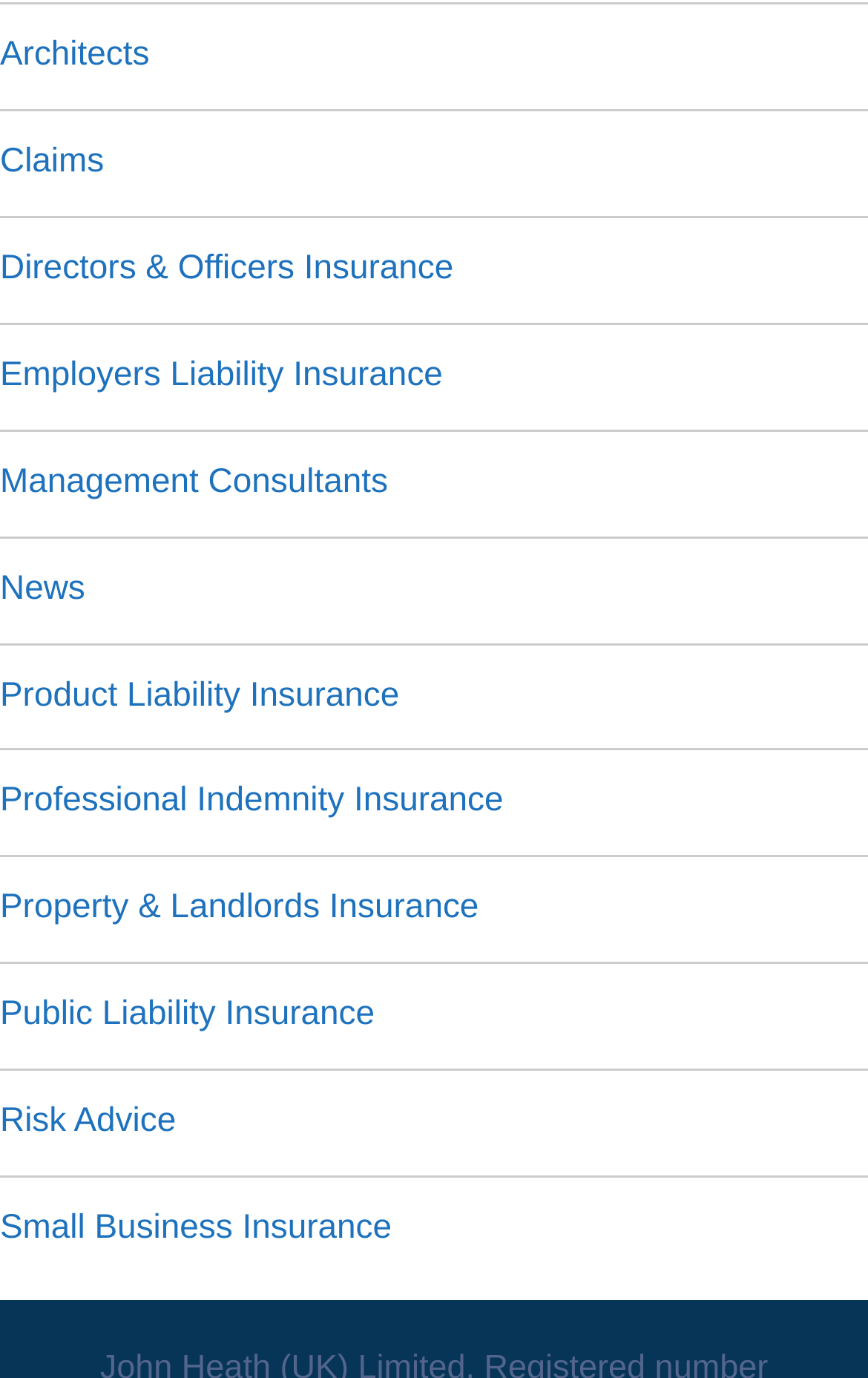Determine the bounding box coordinates of the area to click in order to meet this instruction: "Read News".

[0.0, 0.413, 0.098, 0.44]